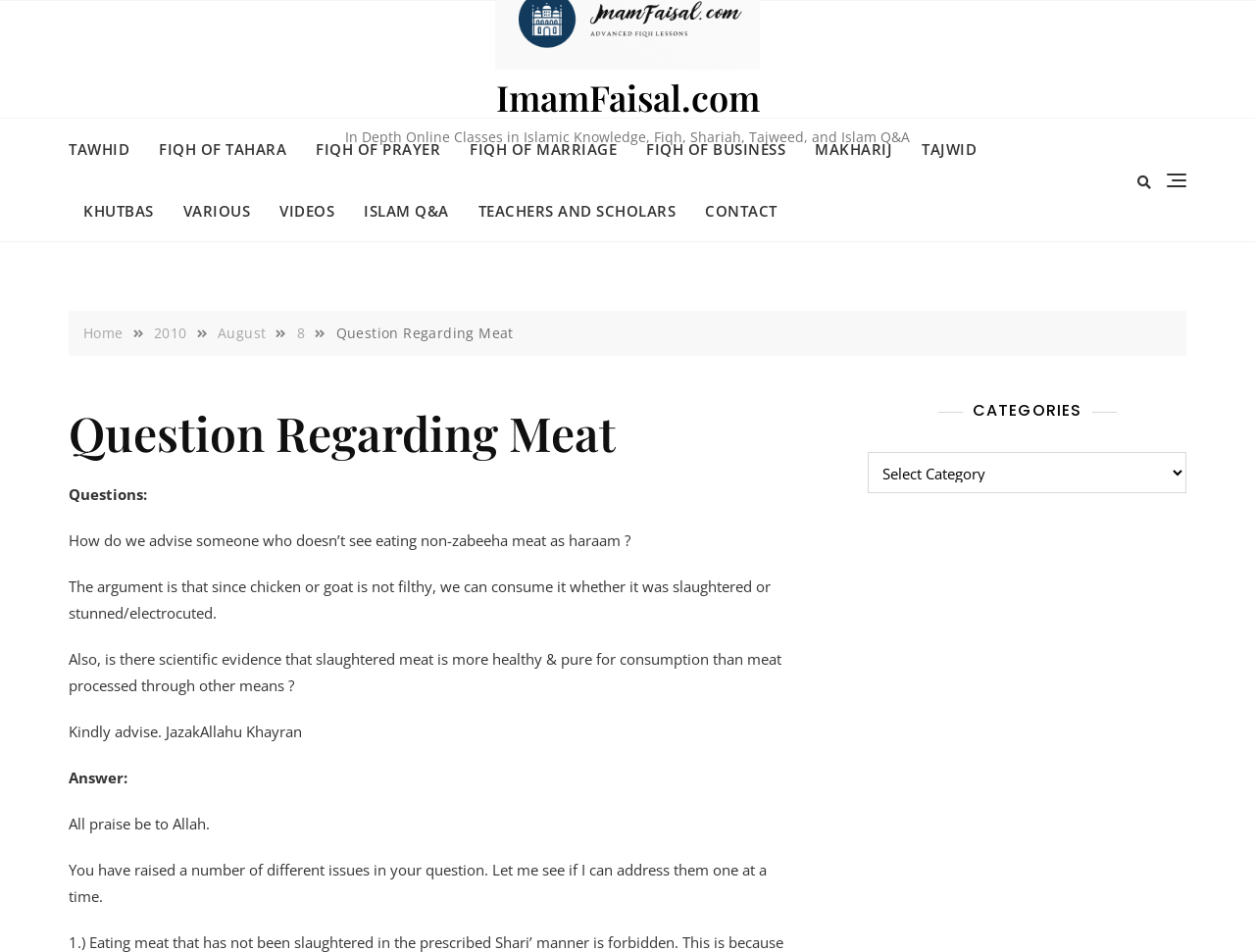Please specify the bounding box coordinates of the element that should be clicked to execute the given instruction: 'Click on the CONTACT link'. Ensure the coordinates are four float numbers between 0 and 1, expressed as [left, top, right, bottom].

[0.55, 0.189, 0.631, 0.253]